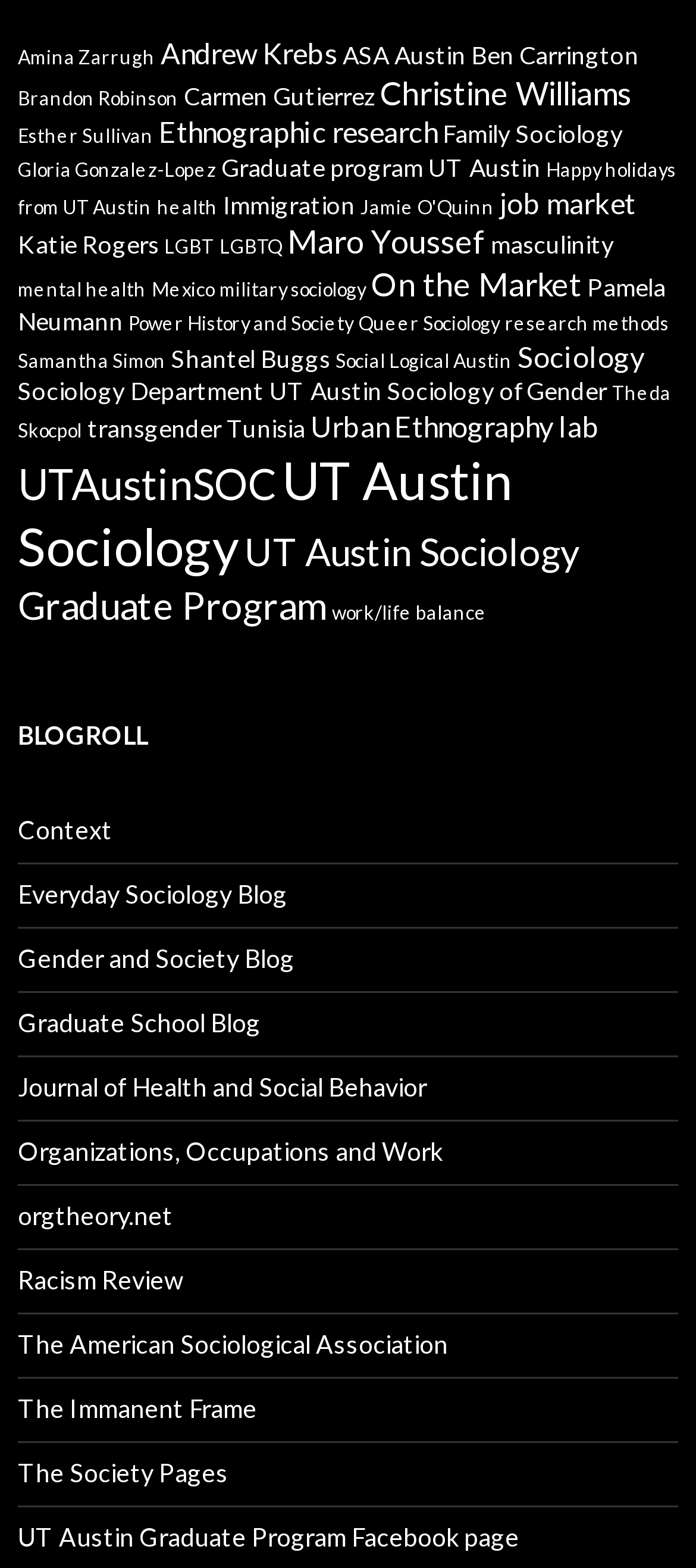Locate the bounding box coordinates of the region to be clicked to comply with the following instruction: "Check the UT Austin Graduate Program Facebook page". The coordinates must be four float numbers between 0 and 1, in the form [left, top, right, bottom].

[0.026, 0.971, 0.746, 0.99]